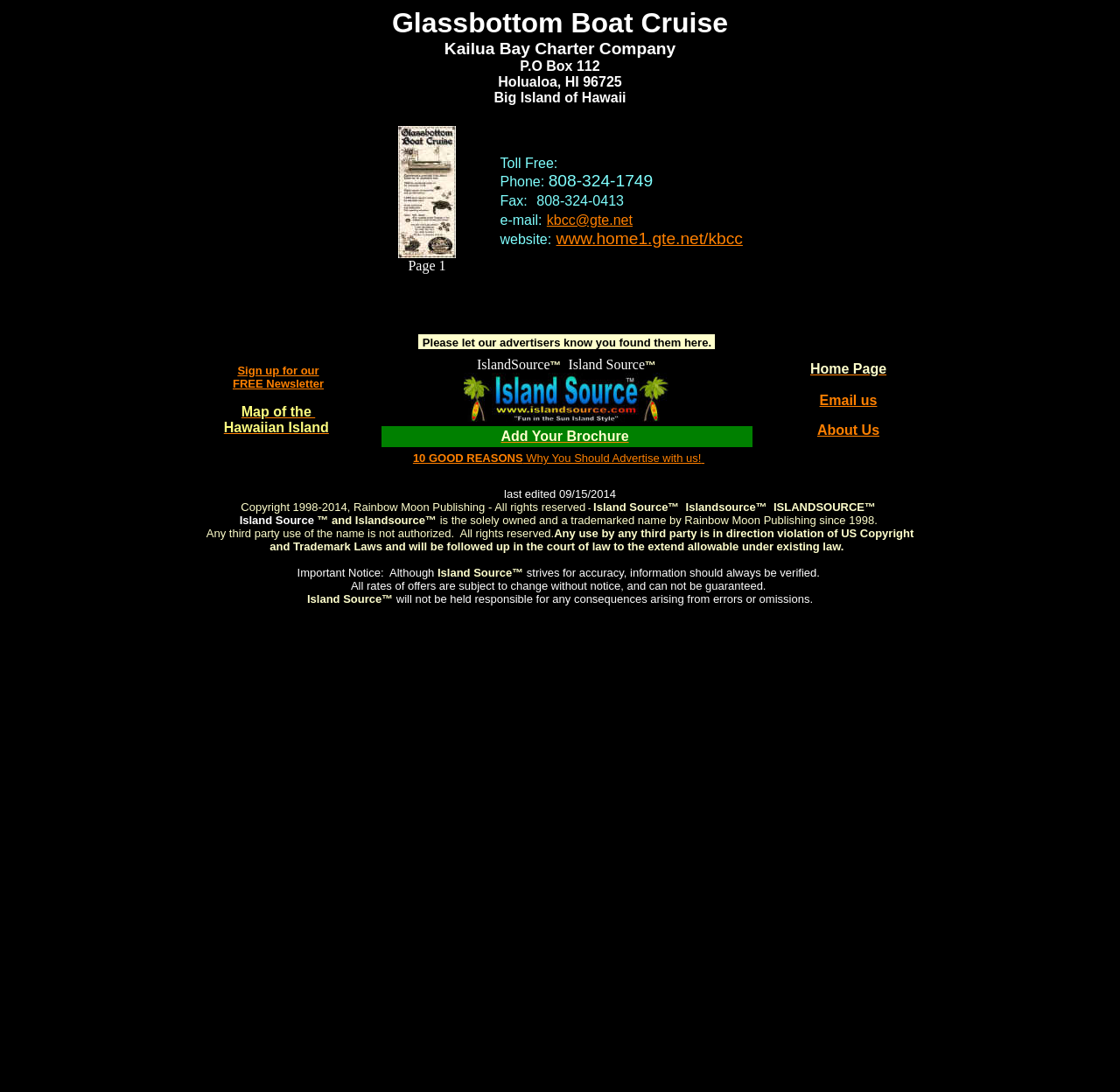What is the company name?
Using the image as a reference, give a one-word or short phrase answer.

Kailua Bay Charter Company